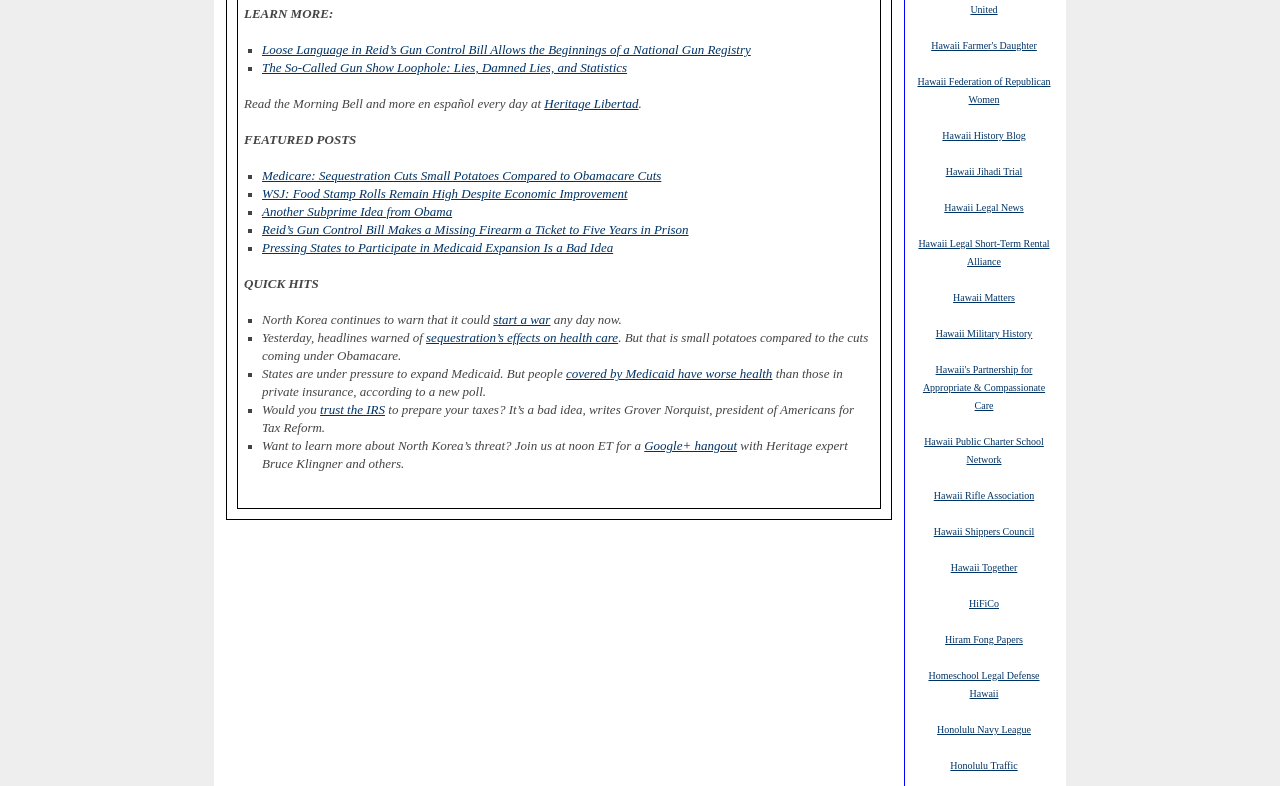Provide the bounding box coordinates of the area you need to click to execute the following instruction: "Explore 'FEATURED POSTS'".

[0.191, 0.168, 0.278, 0.187]